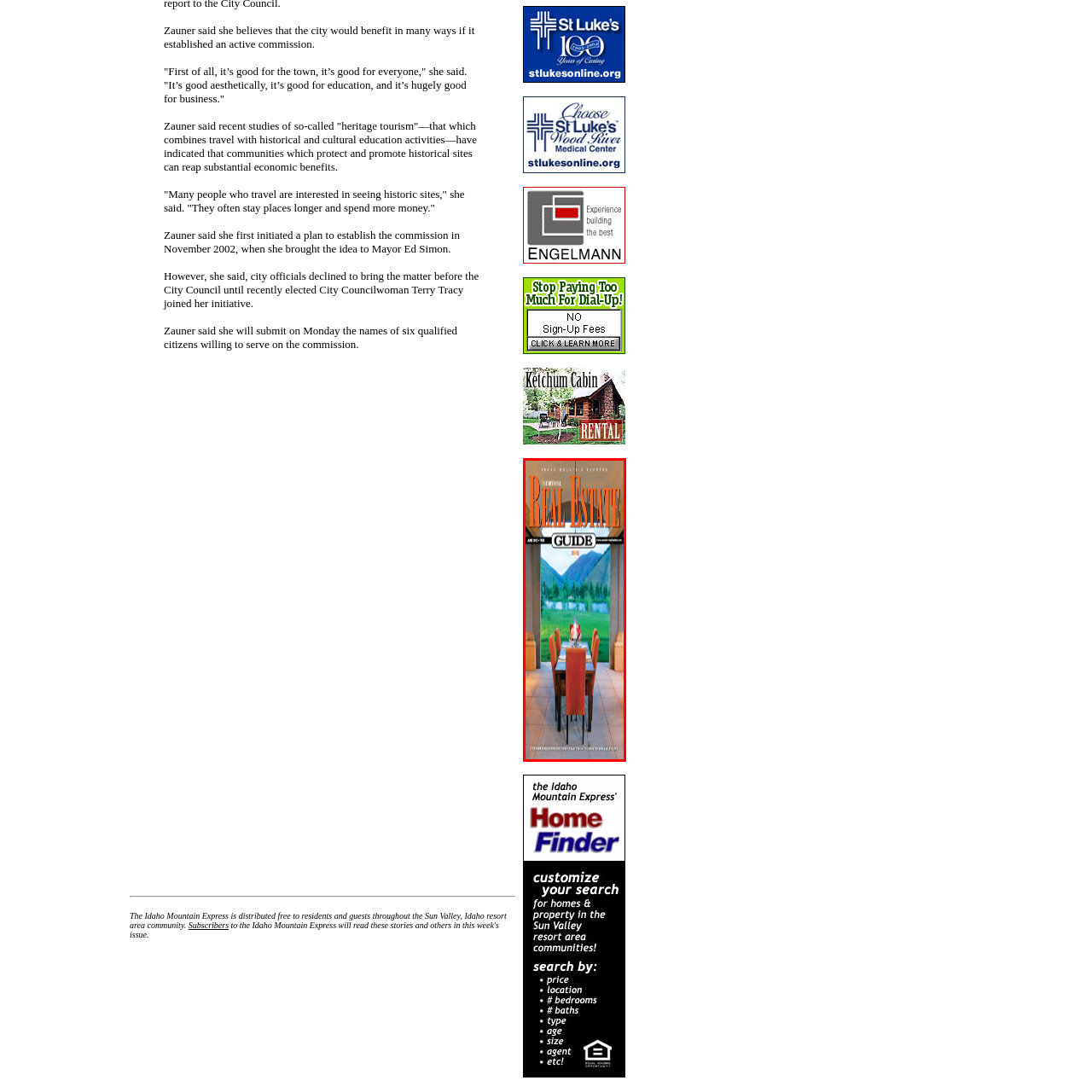Please look at the image highlighted by the red box, What is the setting of the outdoor scene?
 Provide your answer using a single word or phrase.

mountains